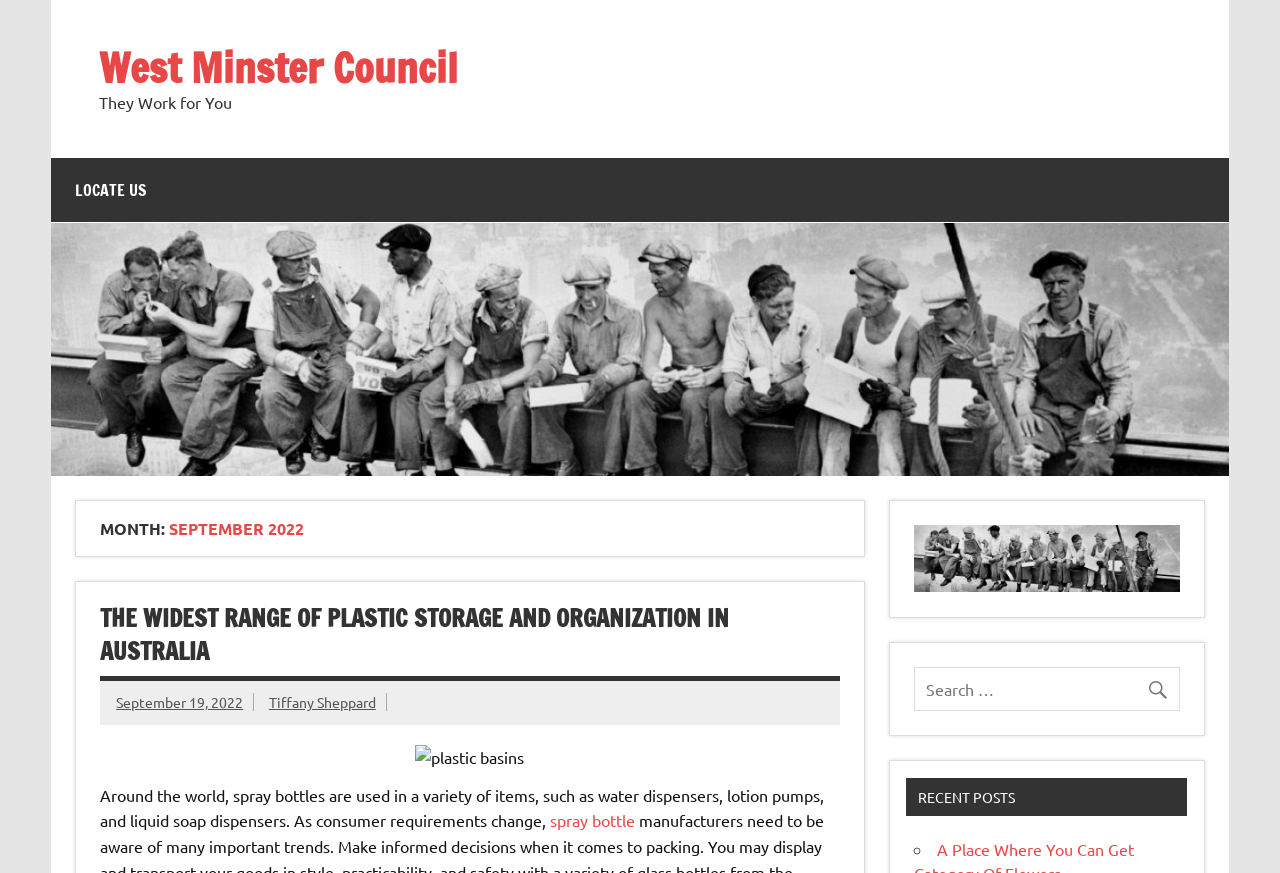Identify the bounding box coordinates for the element you need to click to achieve the following task: "view recent posts". Provide the bounding box coordinates as four float numbers between 0 and 1, in the form [left, top, right, bottom].

[0.708, 0.891, 0.927, 0.934]